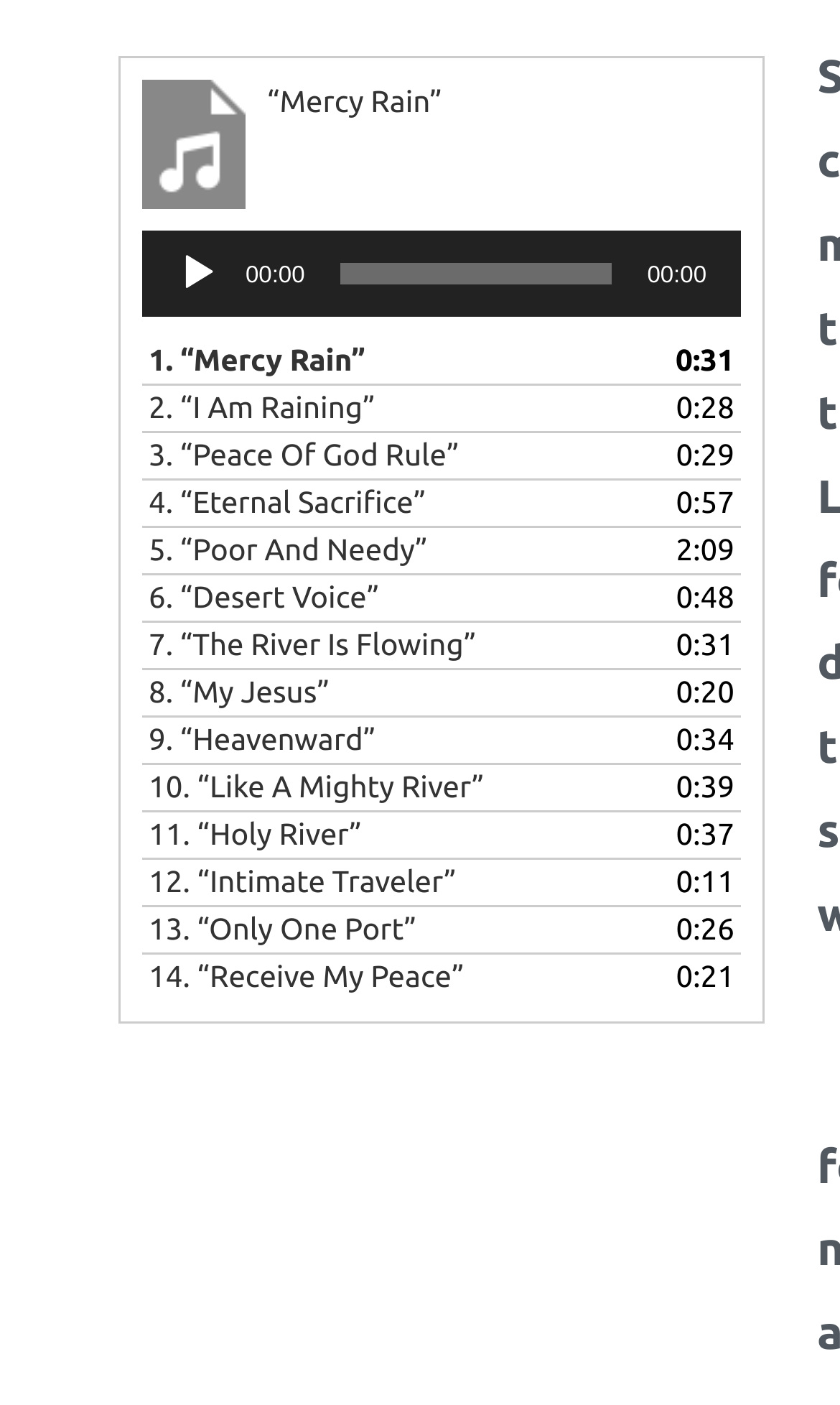What is the function of the button with the text 'Play'?
Examine the screenshot and reply with a single word or phrase.

Play audio